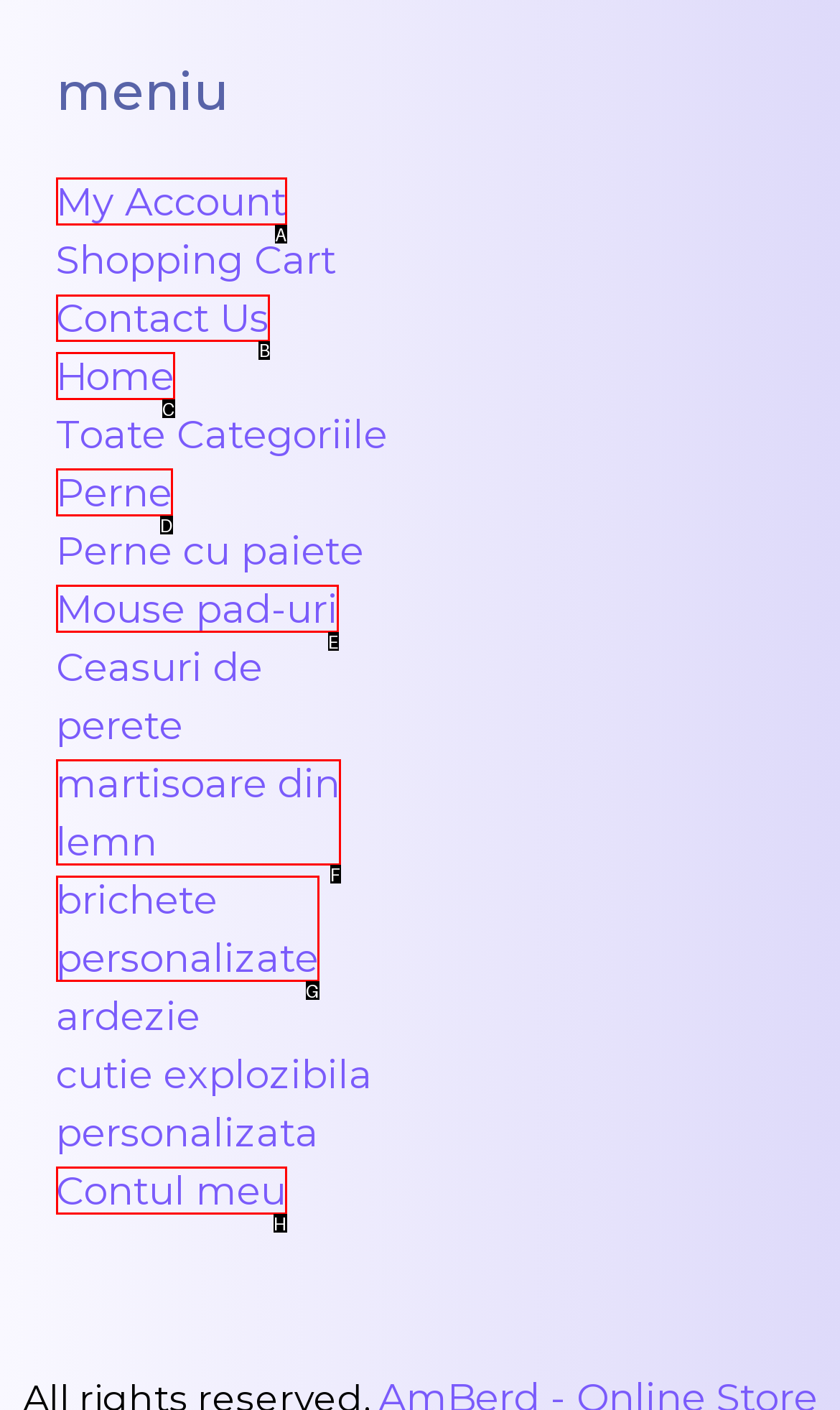Determine which HTML element should be clicked for this task: contact us
Provide the option's letter from the available choices.

B